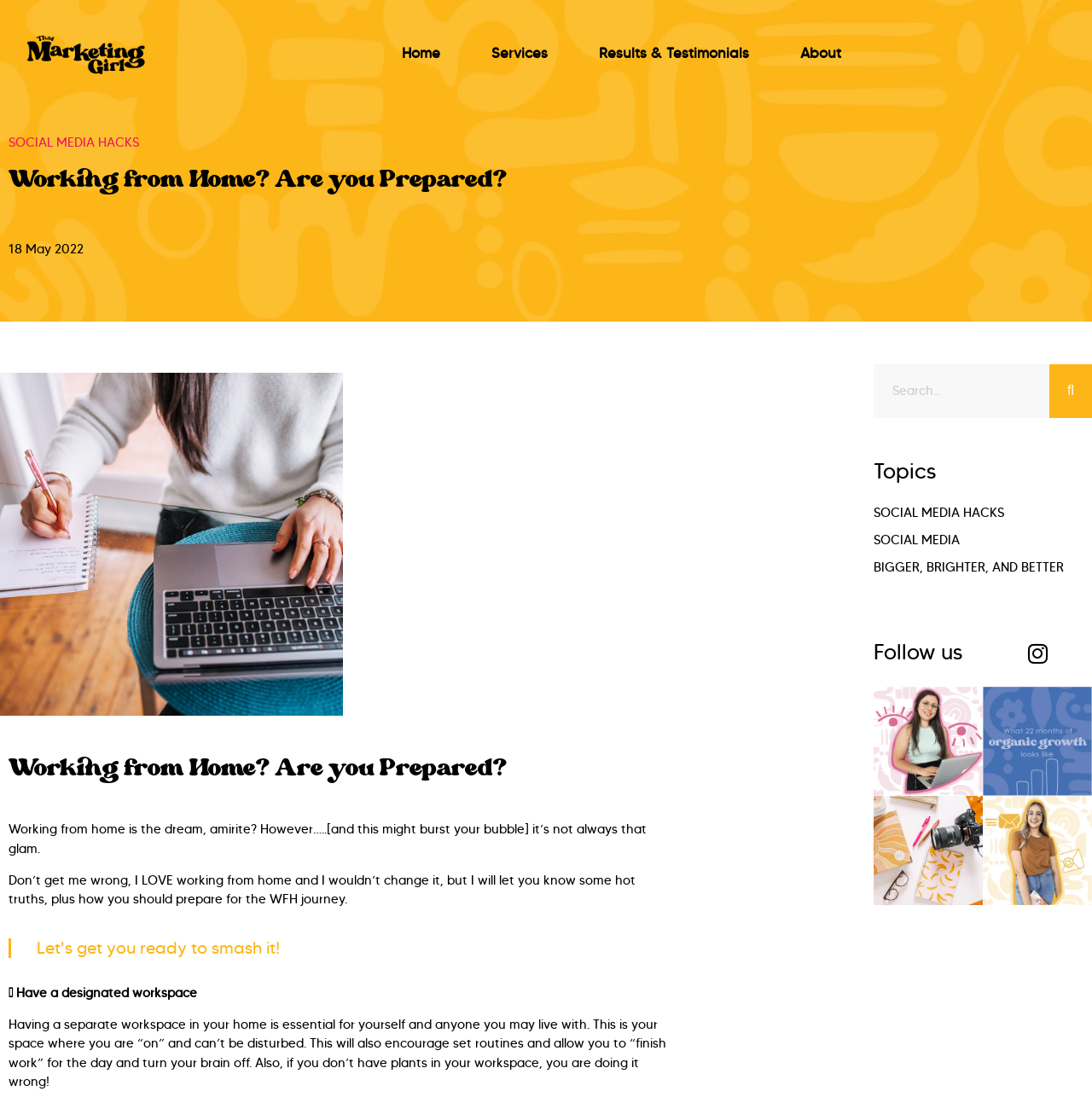Answer the question using only one word or a concise phrase: What is the date of the article?

18 May 2022